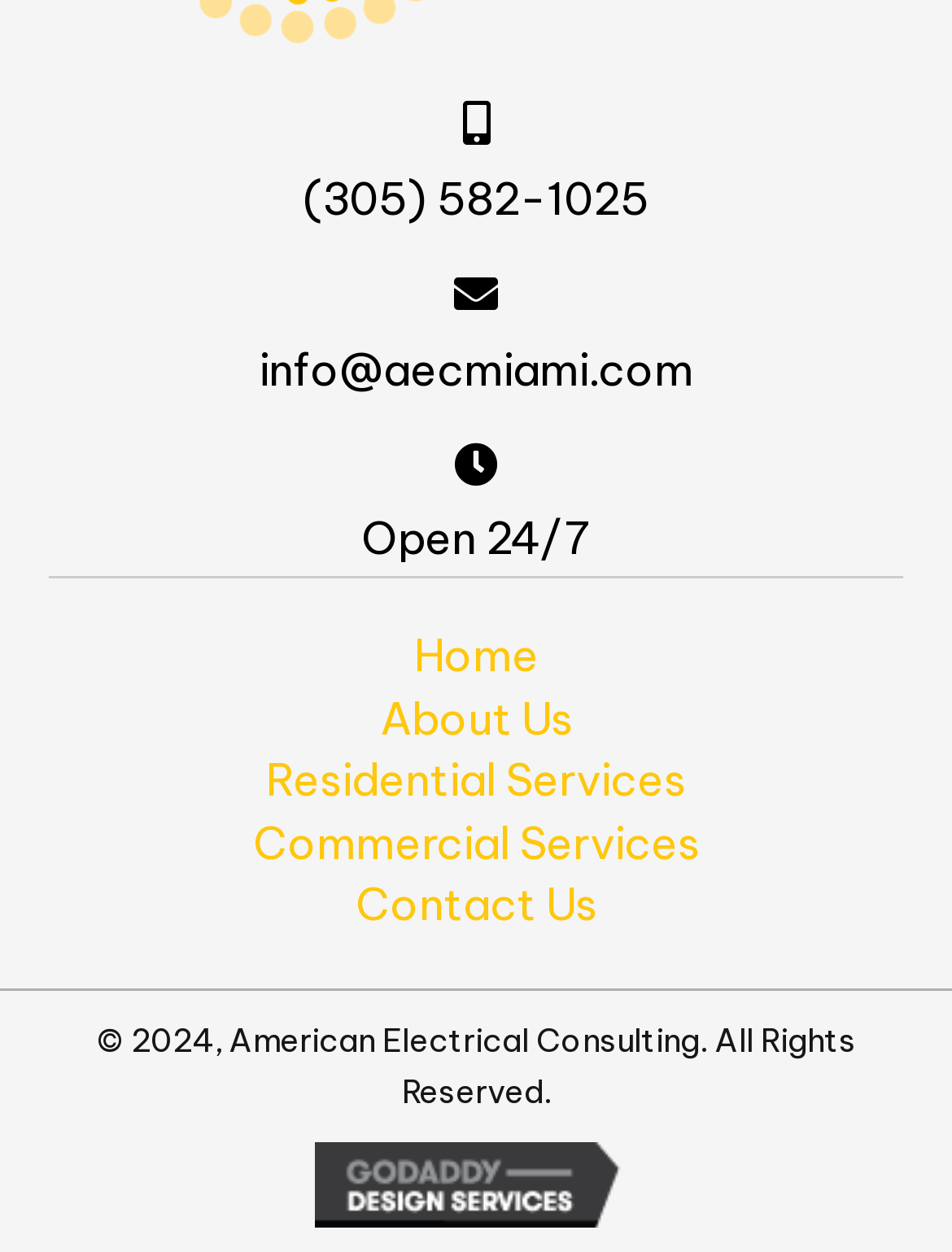Determine the bounding box coordinates of the UI element described below. Use the format (top-left x, top-left y, bottom-right x, bottom-right y) with floating point numbers between 0 and 1: info@aecmiami.com

[0.272, 0.268, 0.728, 0.324]